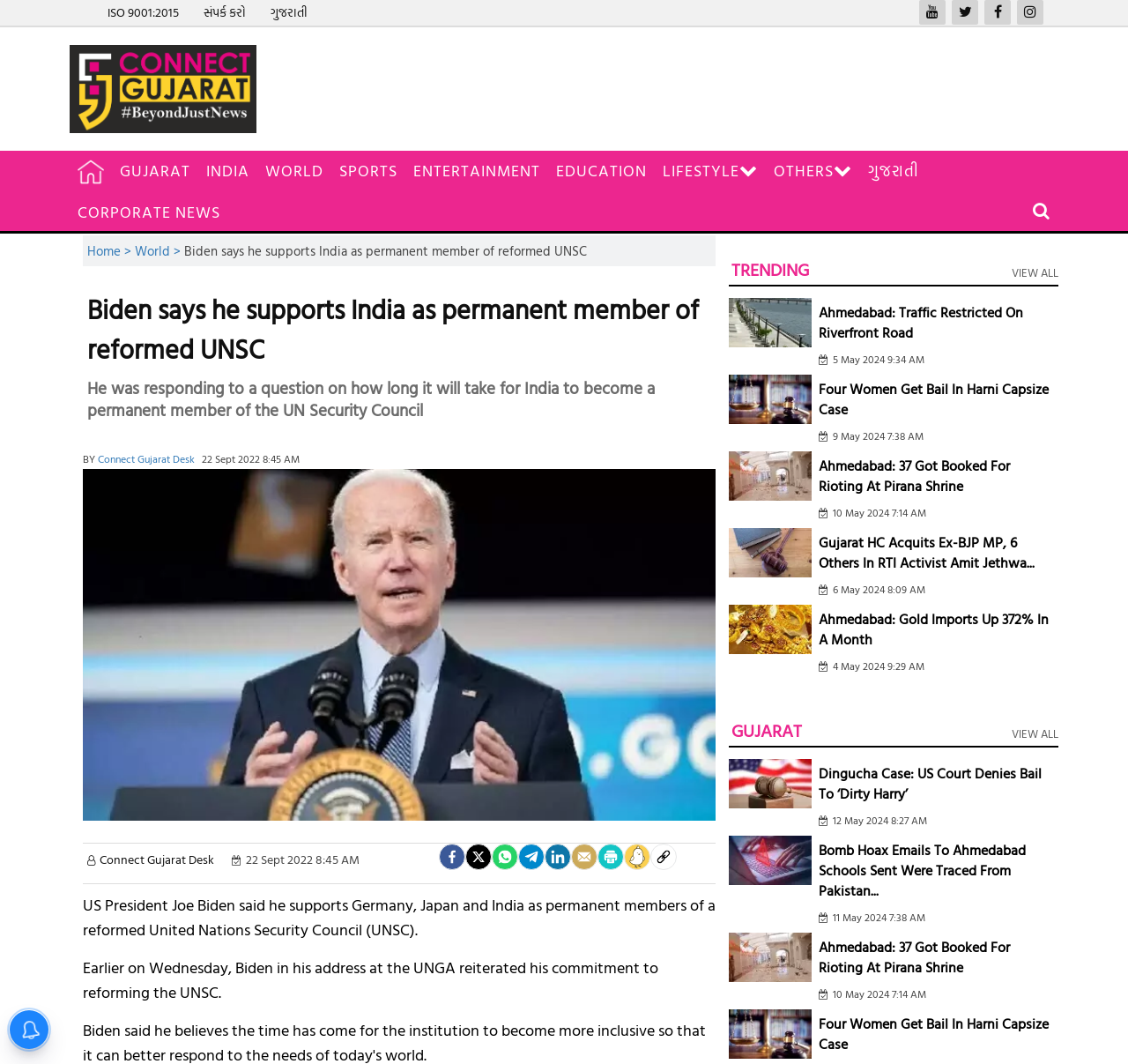Give a one-word or one-phrase response to the question:
What is the category of the news article 'Ahmedabad: Traffic restricted on riverfront road'?

TRENDING